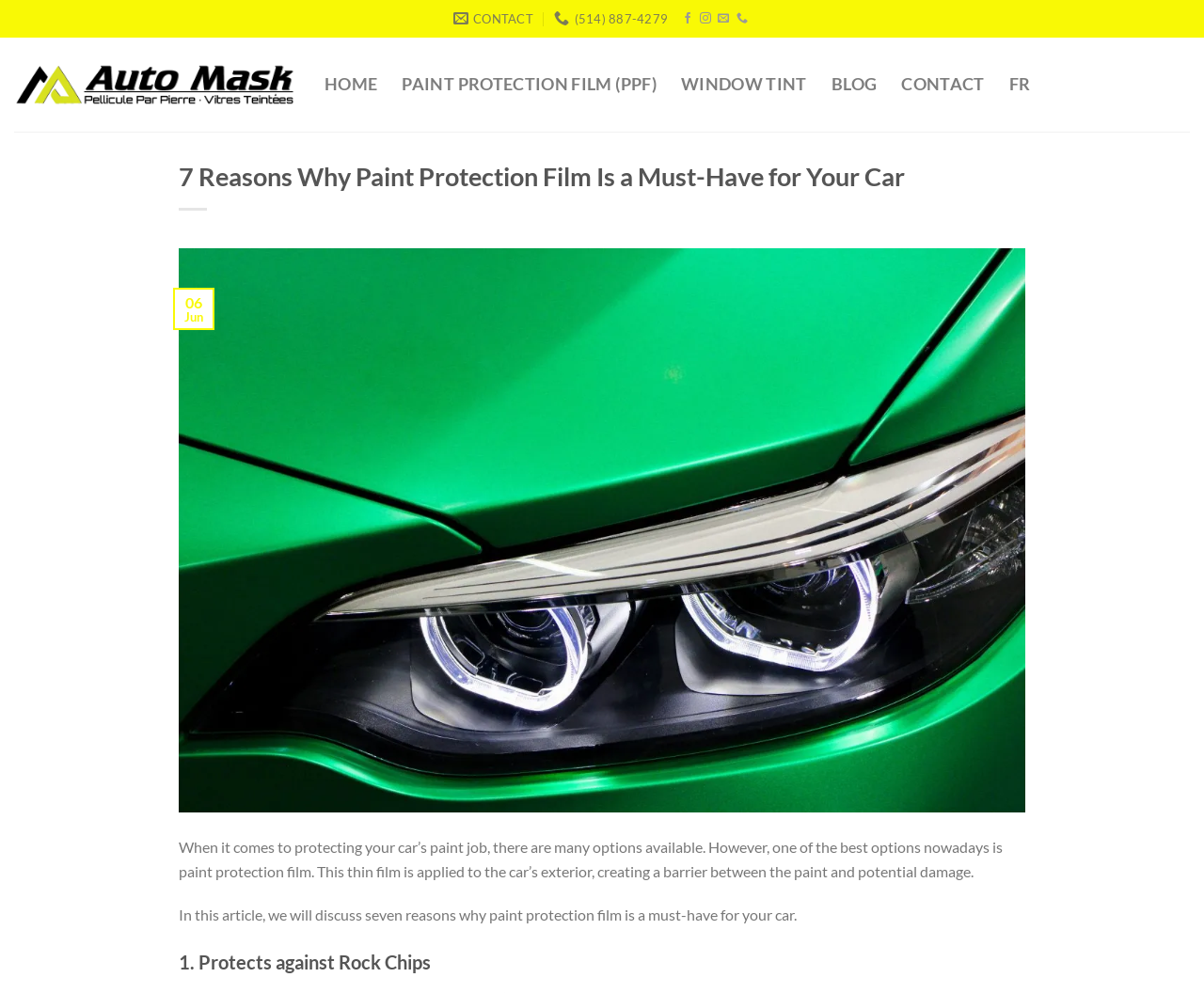Locate the UI element described by Window Tint and provide its bounding box coordinates. Use the format (top-left x, top-left y, bottom-right x, bottom-right y) with all values as floating point numbers between 0 and 1.

[0.566, 0.068, 0.67, 0.102]